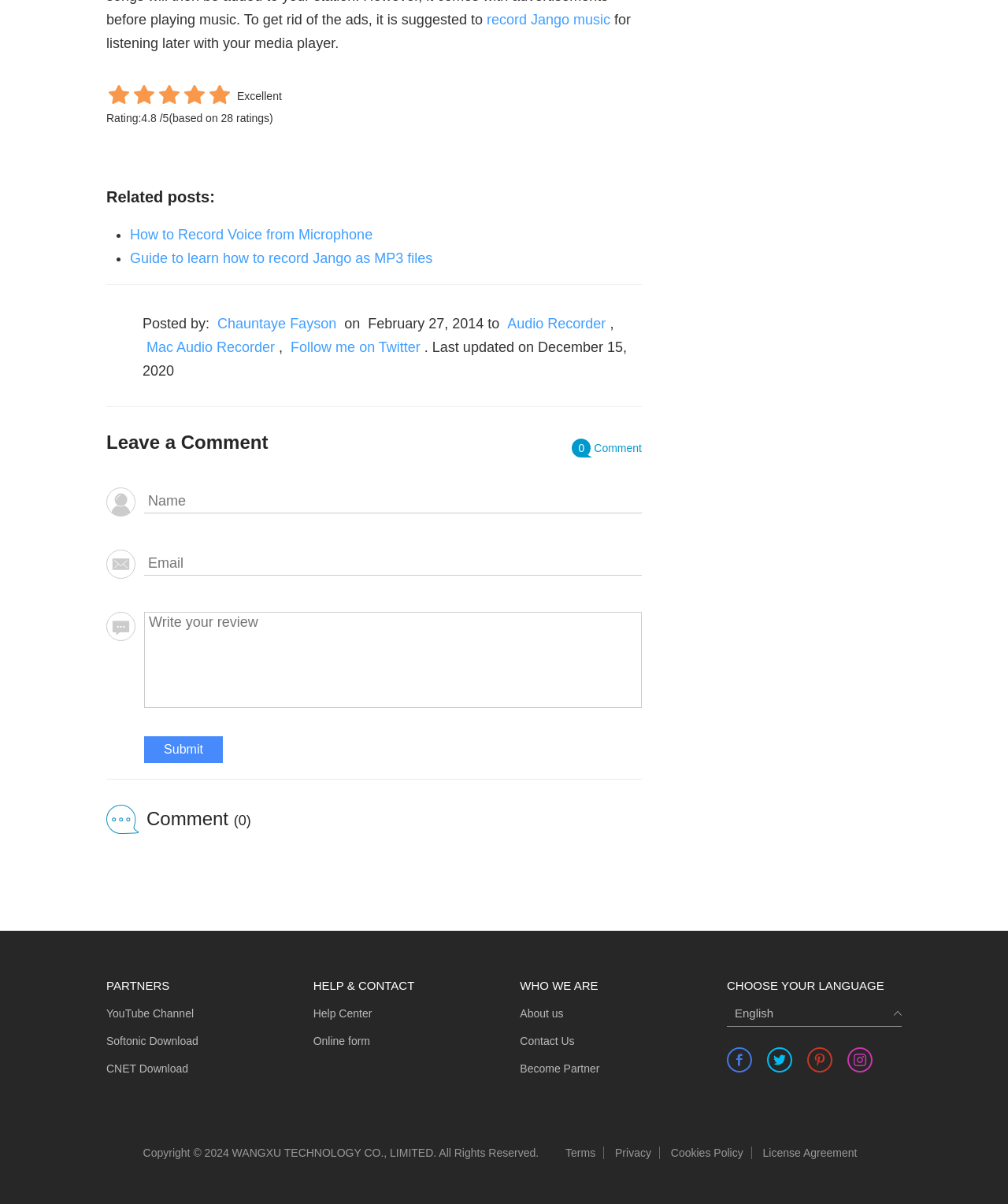Find the bounding box coordinates for the area that must be clicked to perform this action: "View the permanent link to this item".

None